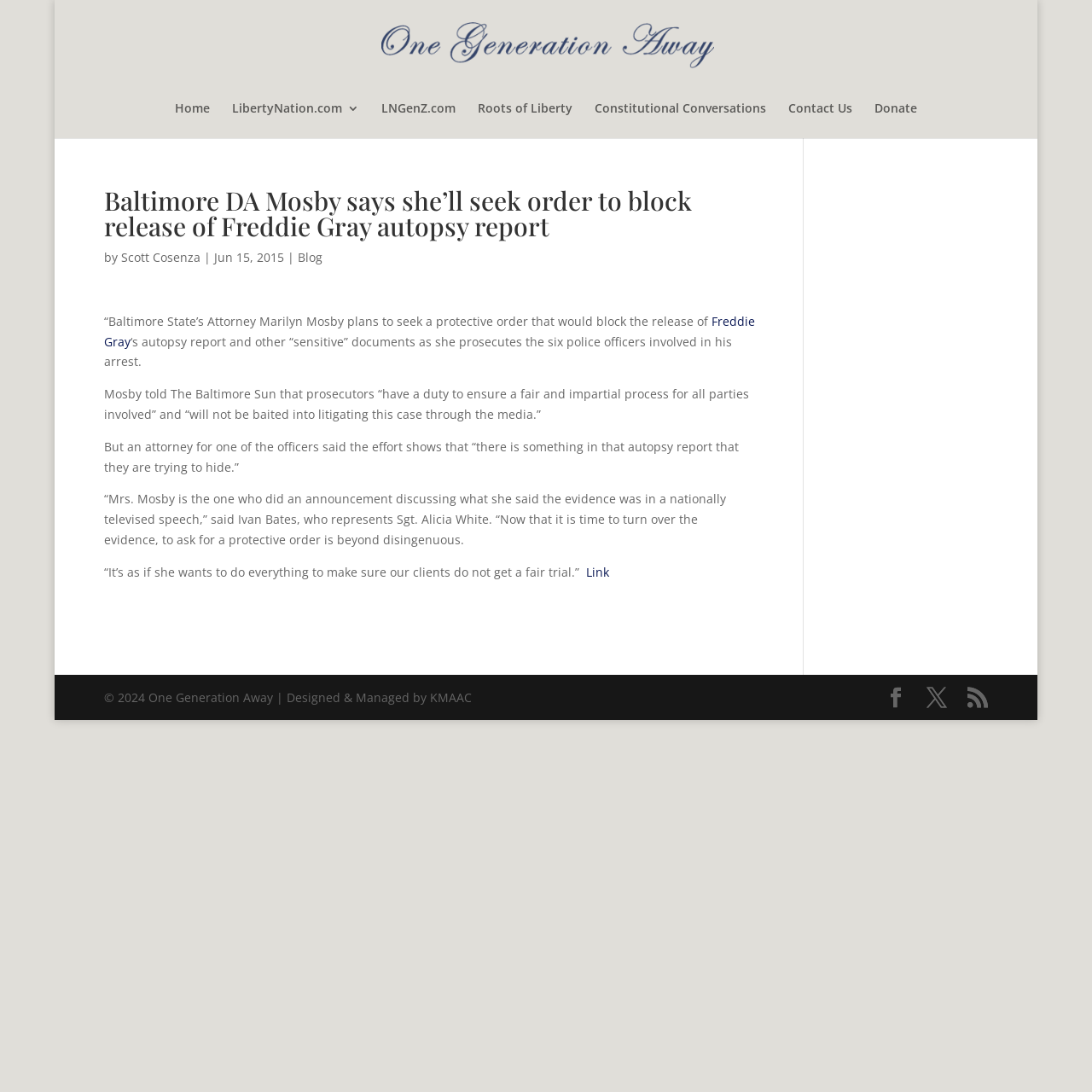Determine the bounding box coordinates of the clickable region to execute the instruction: "Follow the 'Freddie Gray' link". The coordinates should be four float numbers between 0 and 1, denoted as [left, top, right, bottom].

[0.095, 0.287, 0.691, 0.32]